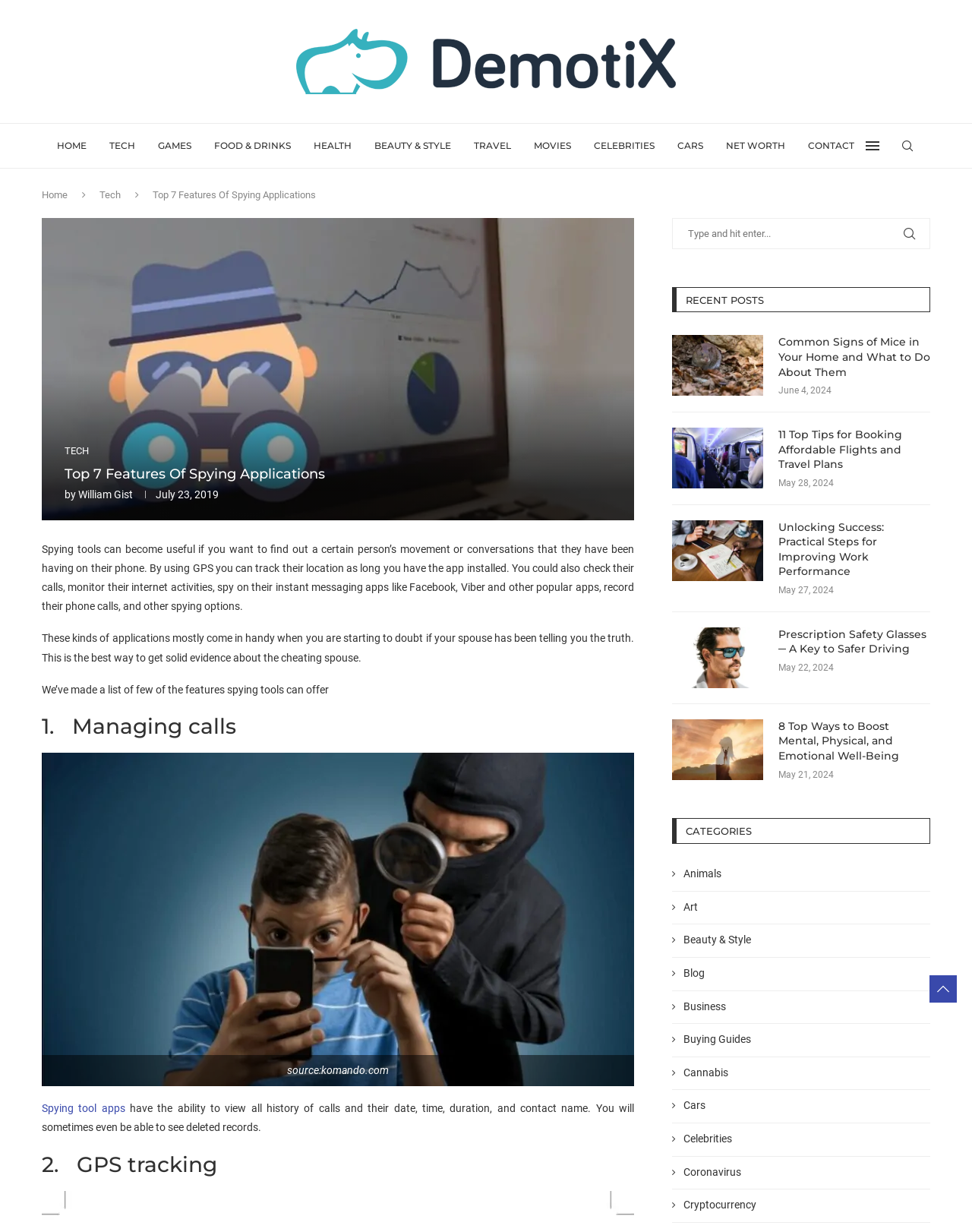Generate a comprehensive description of the contents of the webpage.

This webpage is about the top 7 features of spying applications. At the top, there is a logo and a navigation menu with 12 links, including "HOME", "TECH", "GAMES", and "CONTACT". Below the navigation menu, there is a heading "Top 7 Features Of Spying Applications" and a subheading "by William Gist" with a date "July 23, 2019".

The main content of the webpage is divided into sections, each describing a feature of spying applications. The first section talks about managing calls, where the app can view all history of calls, including deleted records. There is an image accompanying this section. The second section is about GPS tracking, which allows users to track the location of the person being spied on.

On the right side of the webpage, there is a section titled "RECENT POSTS" with 5 links to recent articles, including "Common Signs of Mice in Your Home and What to Do About Them" and "11 Top Tips for Booking Affordable Flights and Travel Plans". Each article has a heading, a link, and a date.

Below the recent posts section, there is a section titled "CATEGORIES" with 15 links to different categories, including "Animals", "Art", "Beauty & Style", and "Cars".